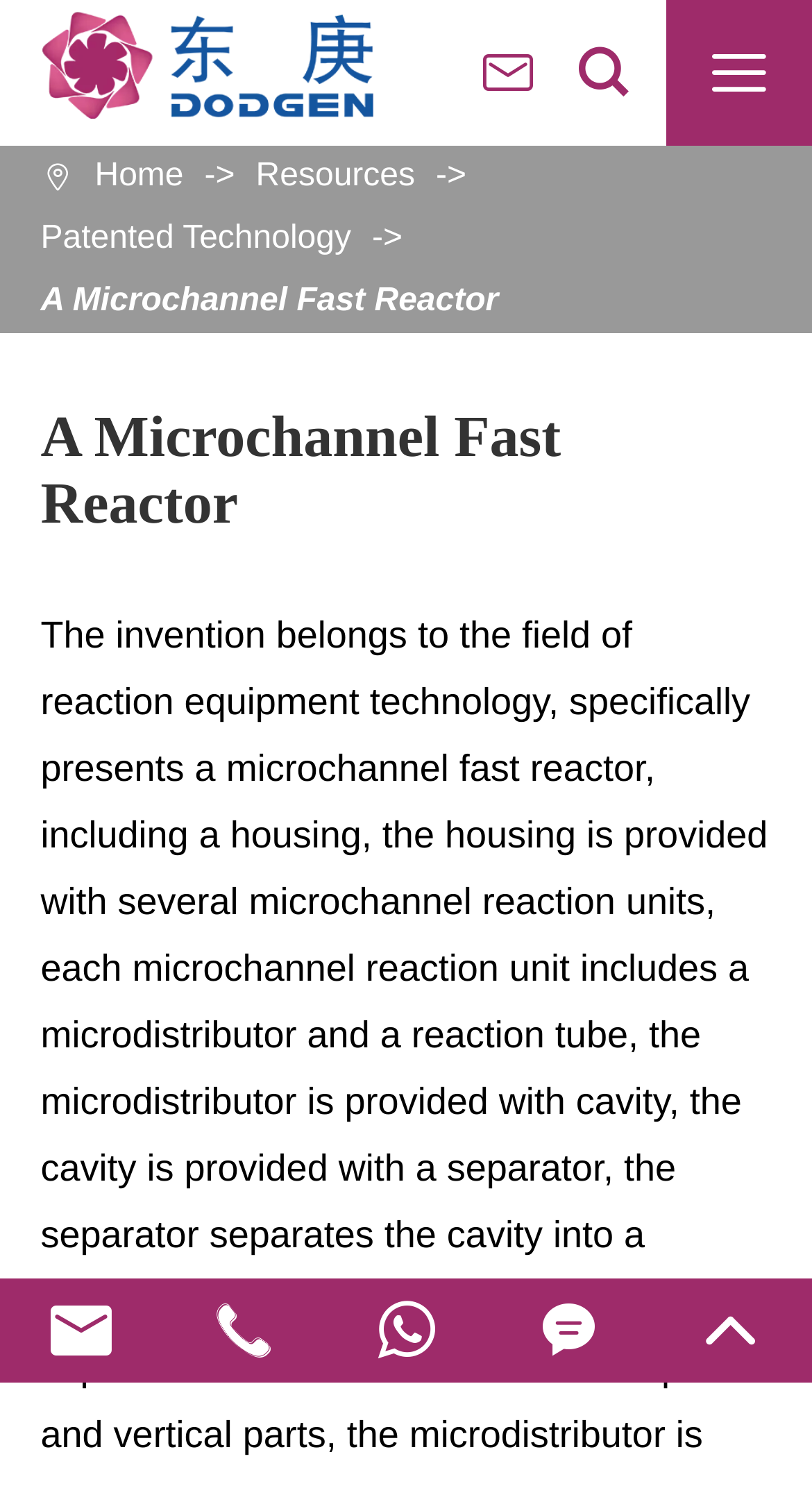How many social media links are there?
Using the details shown in the screenshot, provide a comprehensive answer to the question.

There are four social media links at the bottom of the webpage, represented by icons. These links are located below the main content of the webpage.